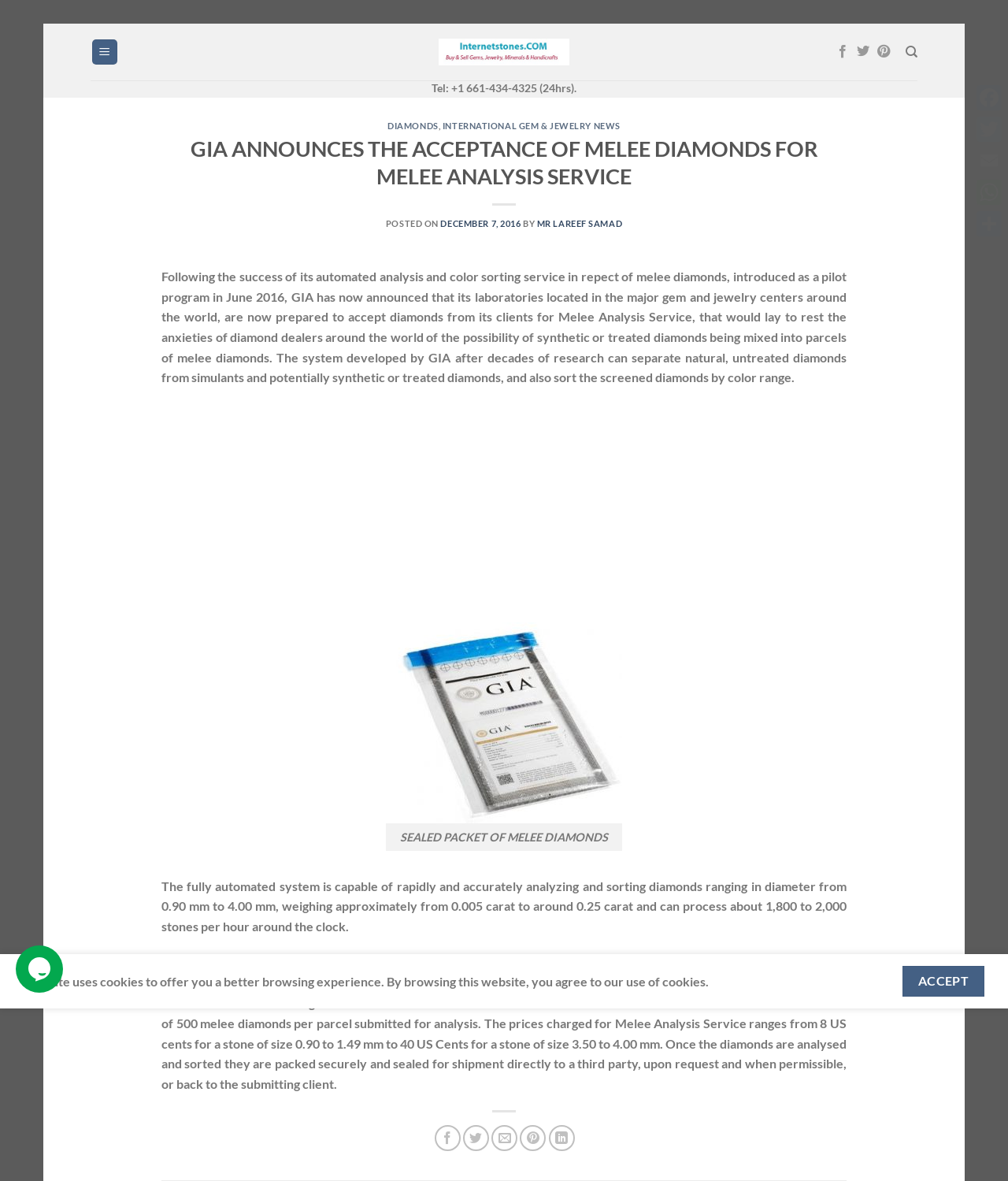Find the bounding box coordinates of the element's region that should be clicked in order to follow the given instruction: "View details of 110 Graduated Trestle Set". The coordinates should consist of four float numbers between 0 and 1, i.e., [left, top, right, bottom].

None